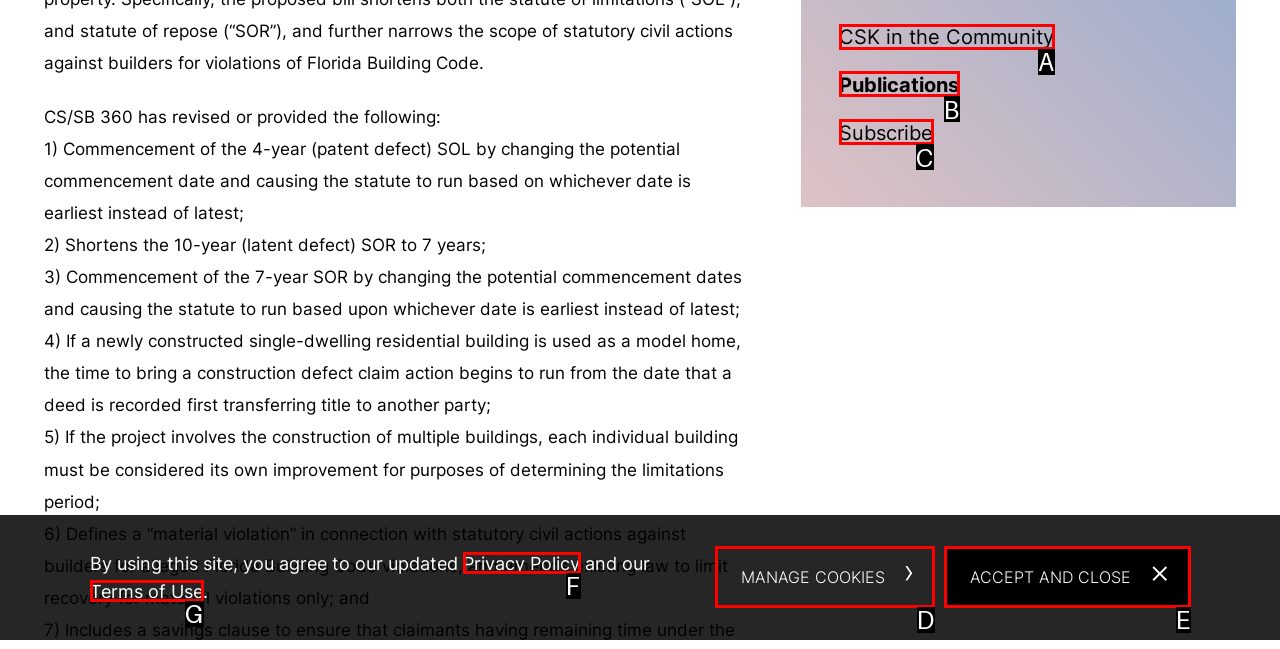Identify the HTML element that corresponds to the description: Privacy Policy
Provide the letter of the matching option from the given choices directly.

F